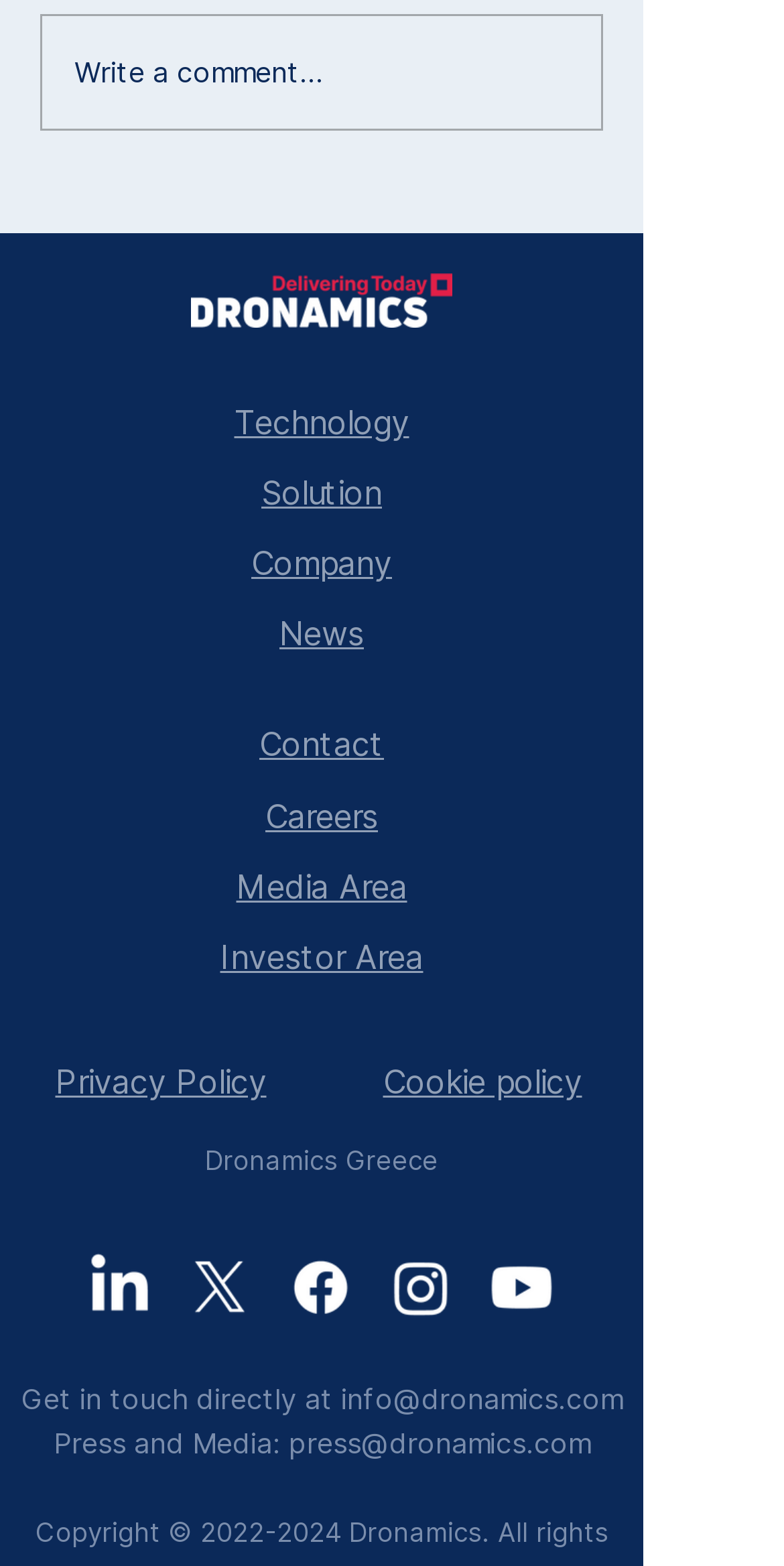Find the bounding box coordinates of the clickable element required to execute the following instruction: "Contact us". Provide the coordinates as four float numbers between 0 and 1, i.e., [left, top, right, bottom].

[0.331, 0.463, 0.49, 0.488]